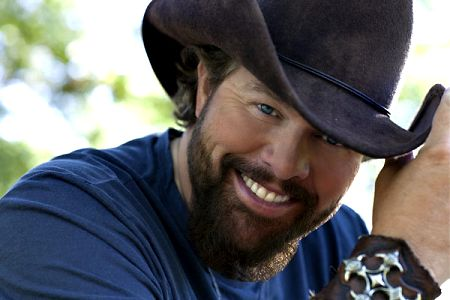What is the title of Toby Keith's 18th album?
Answer with a single word or phrase, using the screenshot for reference.

Hope on the Rocks